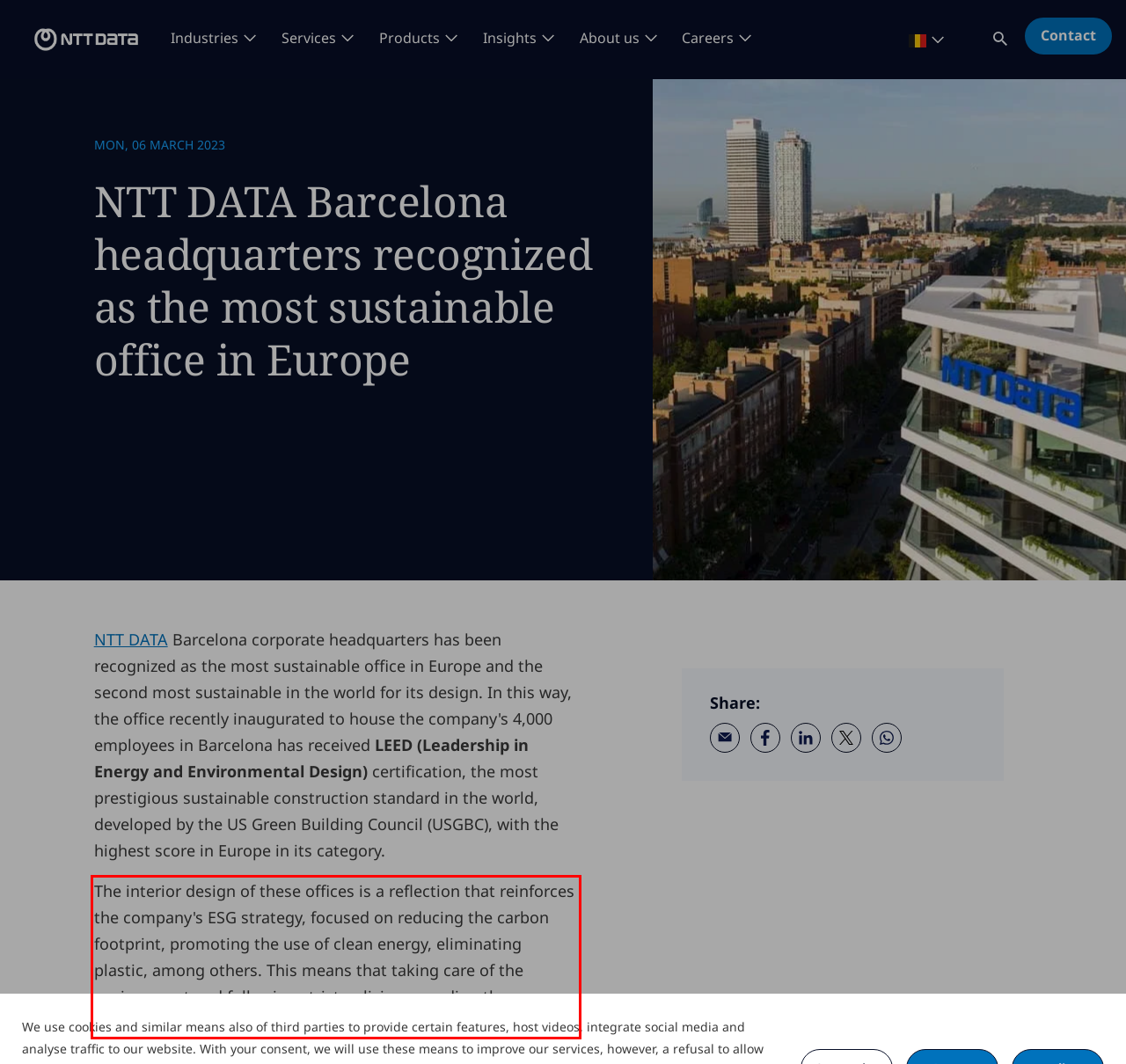Locate the red bounding box in the provided webpage screenshot and use OCR to determine the text content inside it.

The interior design of these offices is a reflection that reinforces the company's ESG strategy, focused on reducing the carbon footprint, promoting the use of clean energy, eliminating plastic, among others. This means that taking care of the environment and following strict policies regarding the environment and energy consumption is a must.